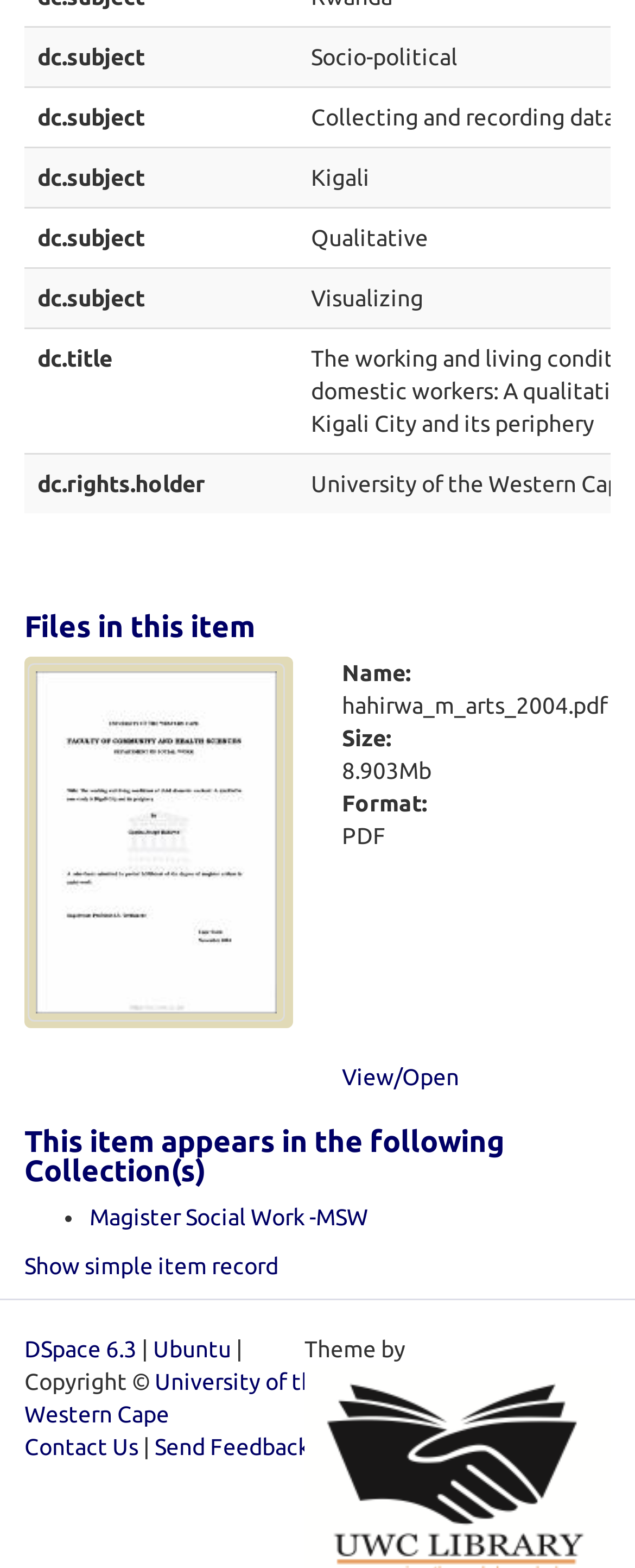Determine the bounding box coordinates for the region that must be clicked to execute the following instruction: "View the thumbnail".

[0.038, 0.423, 0.451, 0.651]